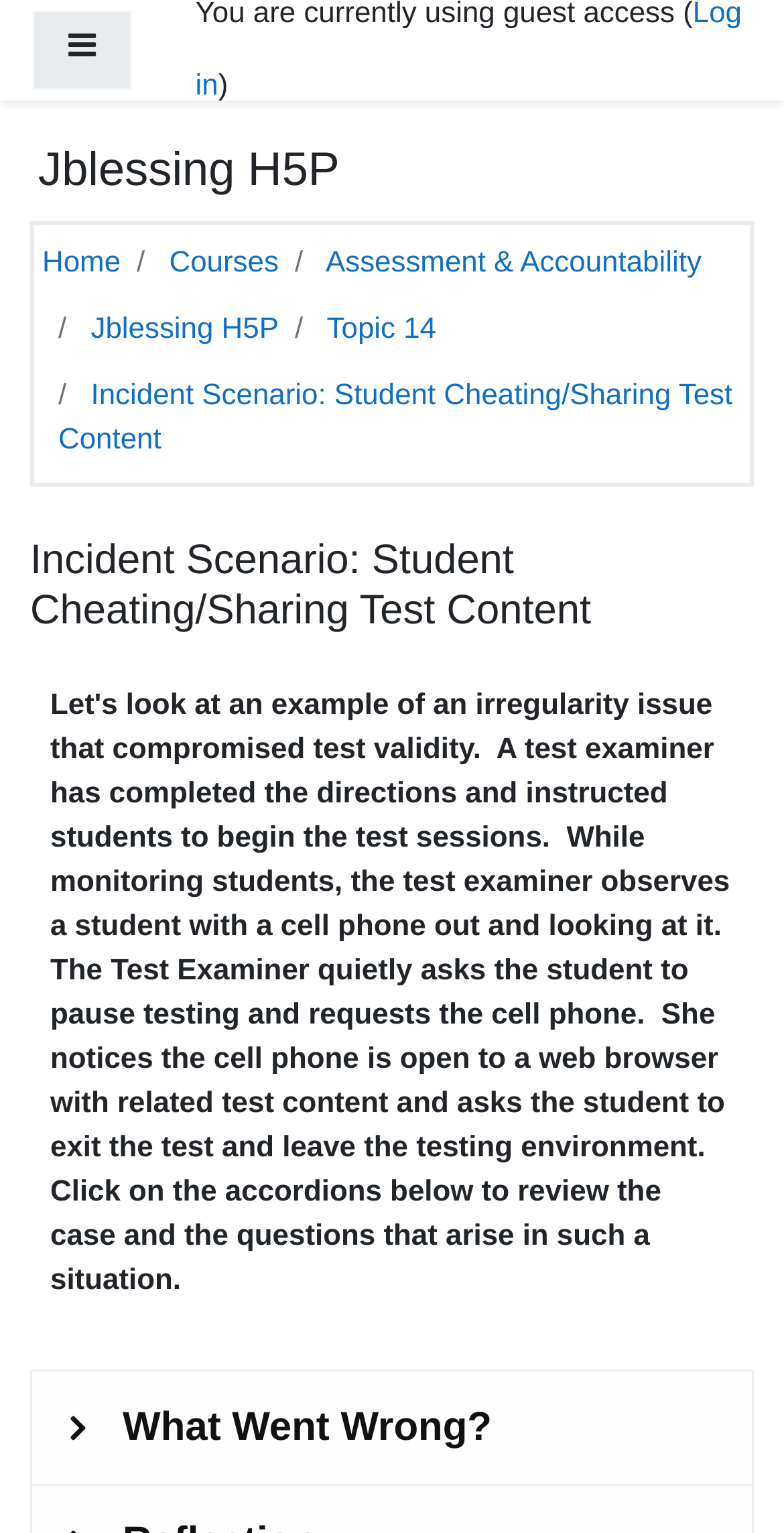Identify the bounding box for the element characterized by the following description: "Assessment & Accountability".

[0.415, 0.162, 0.895, 0.183]